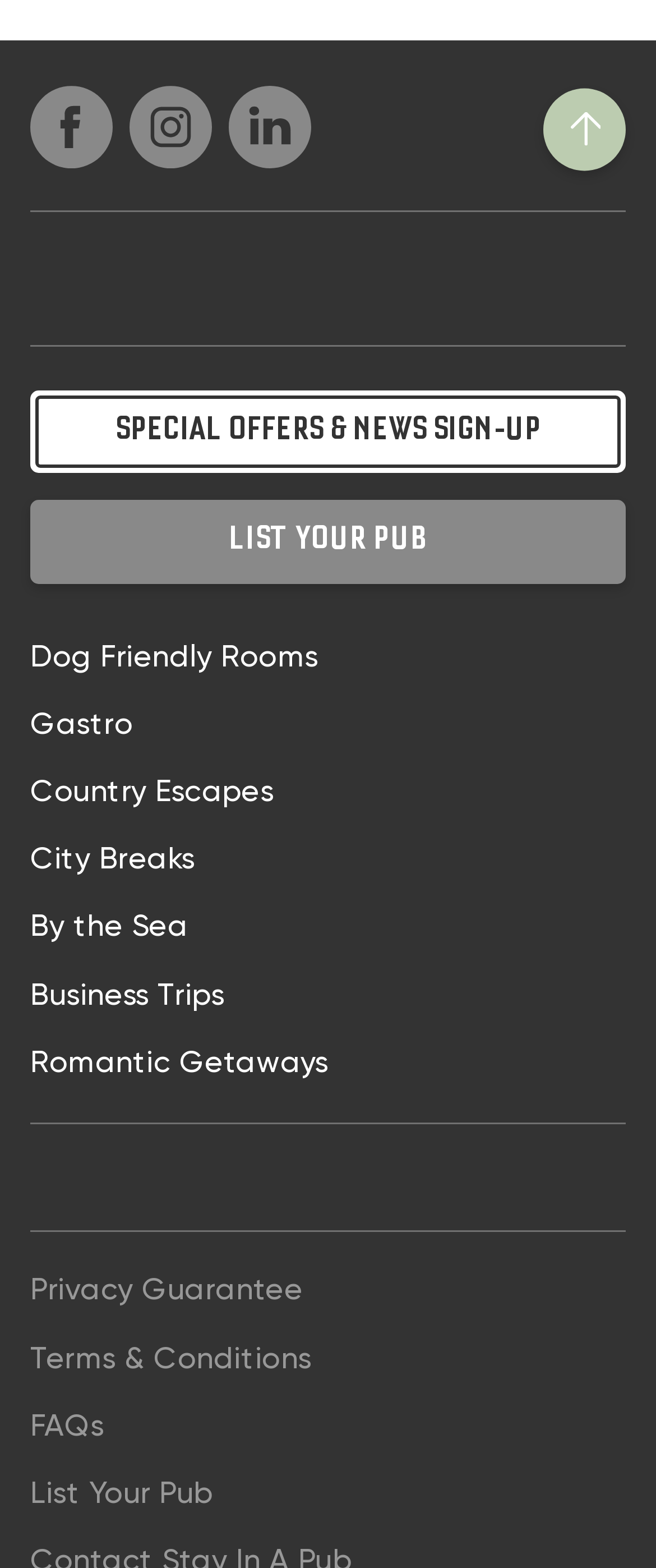Based on the provided description, "SPECIAL OFFERS & NEWS SIGN-UP", find the bounding box of the corresponding UI element in the screenshot.

[0.046, 0.249, 0.954, 0.302]